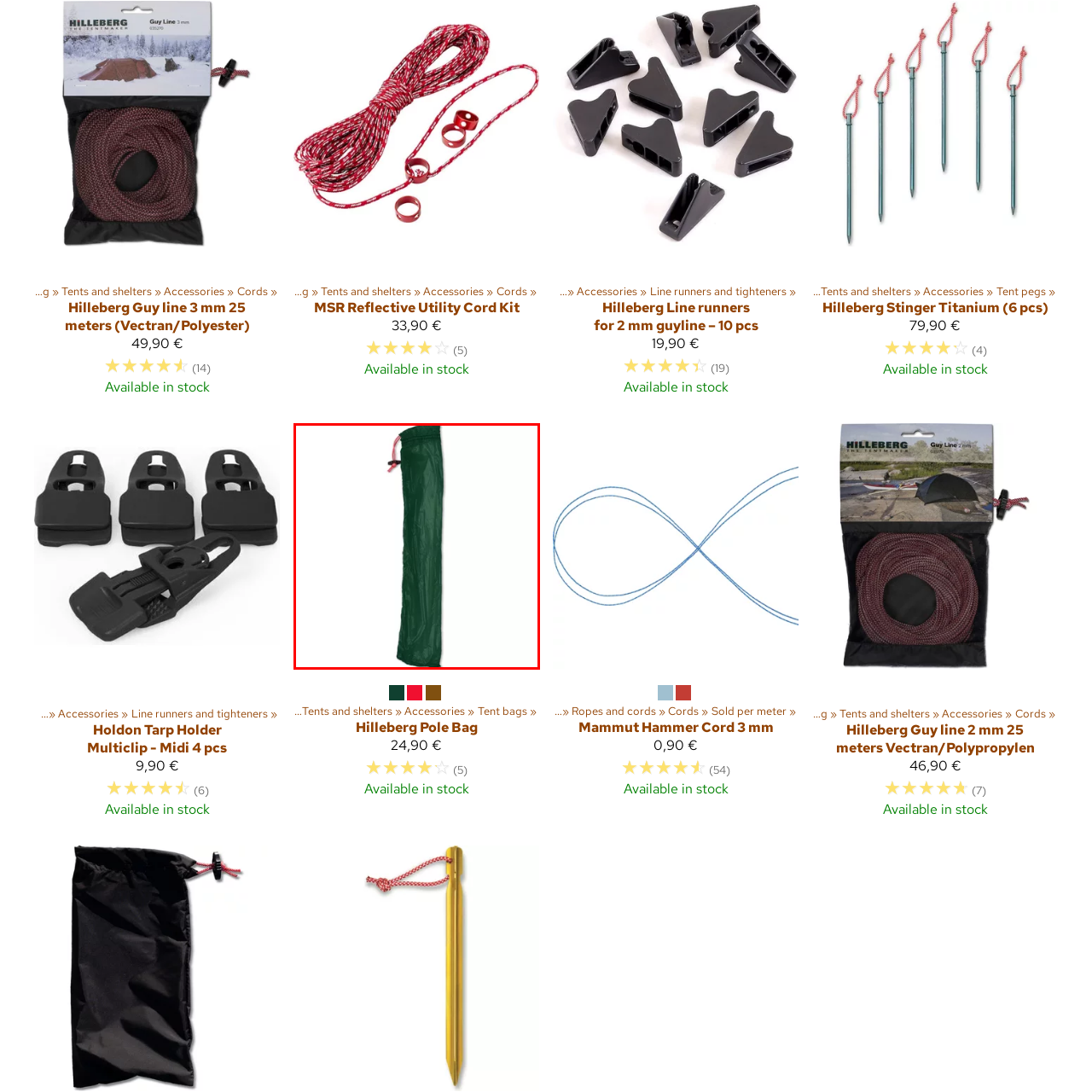Describe in detail the visual content enclosed by the red bounding box.

This image showcases a **Hilleberg Pole Bag**, specifically designed for the secure storage and transportation of tent poles. The bag features a sleek, elongated design with a vibrant green fabric that offers both durability and water resistance, making it ideal for outdoor adventures. It is equipped with a drawstring closure adorned with a contrasting pink cord, ensuring that the contents remain safely enclosed while adding a pop of color. This practical accessory is essential for anyone looking to maintain the integrity of their camping gear. Priced at **9,90€**, the Hilleberg Pole Bag is a versatile solution for organizing tent components, with a focus on functionality for trekking and outdoor activities.